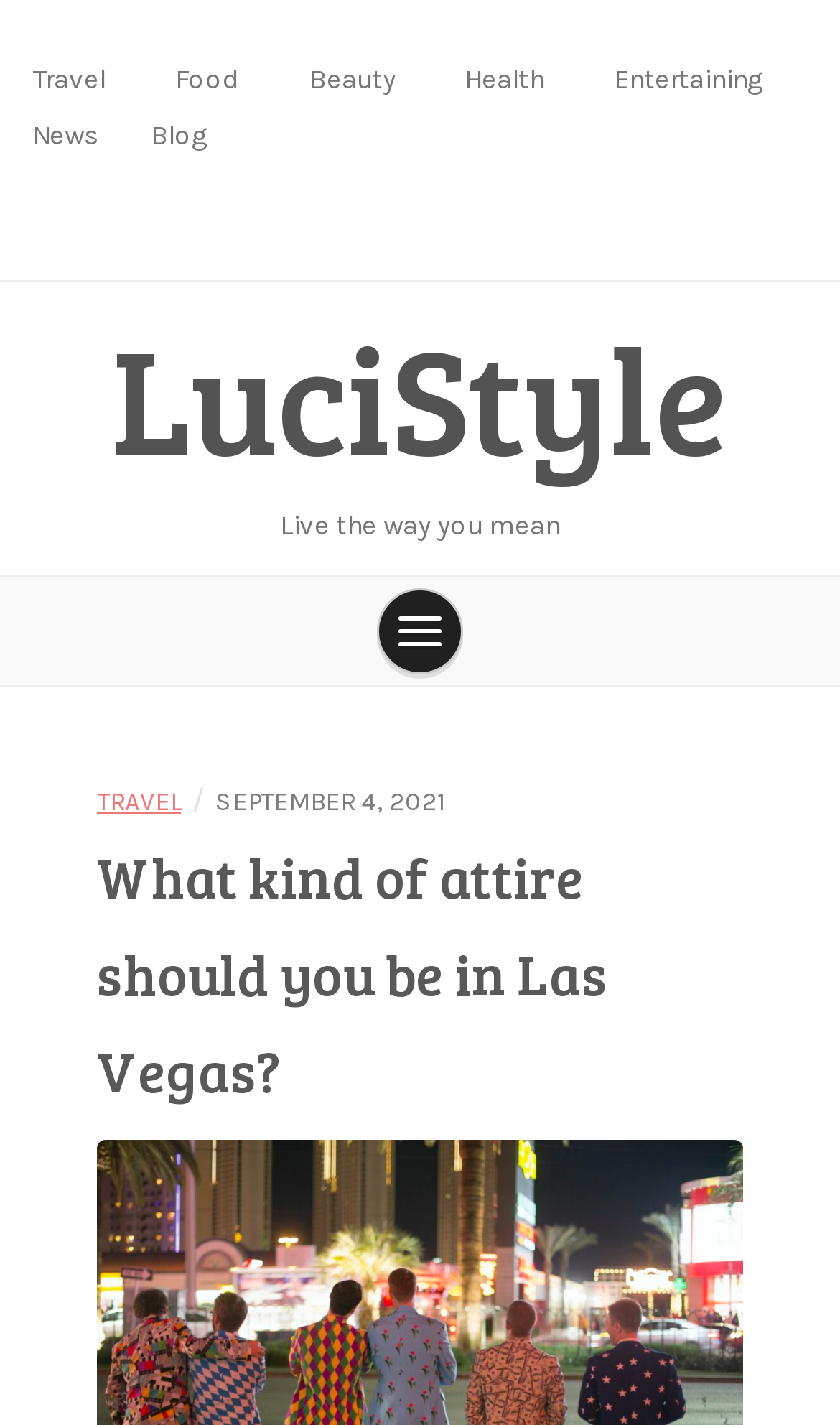Please respond to the question using a single word or phrase:
How many sub-links are there under the main navigation?

6